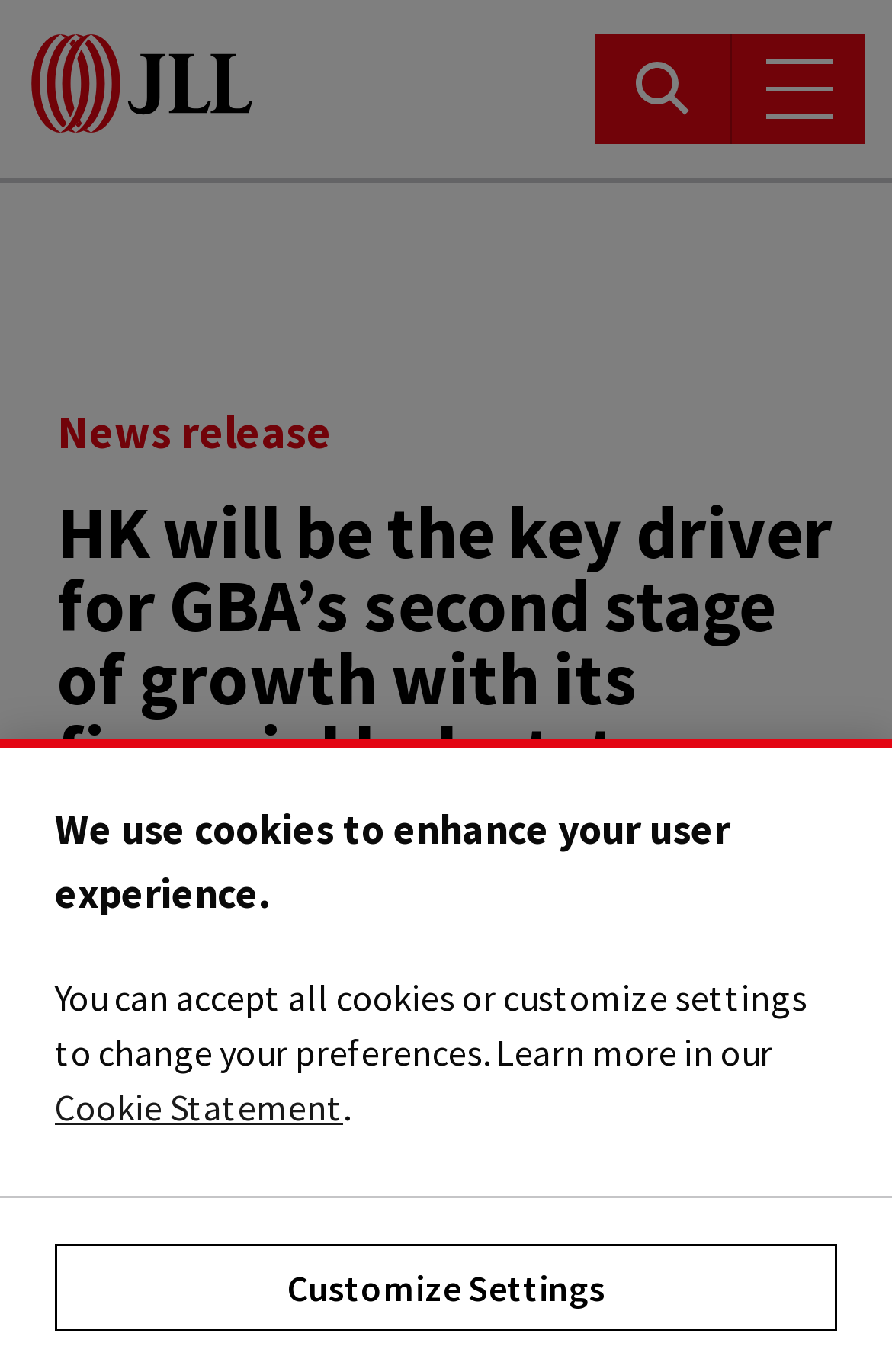Provide a thorough and detailed response to the question by examining the image: 
What type of content is presented in the webpage?

I found the answer by looking at the StaticText element with the text 'News release', which suggests that the webpage is presenting a news release or article.